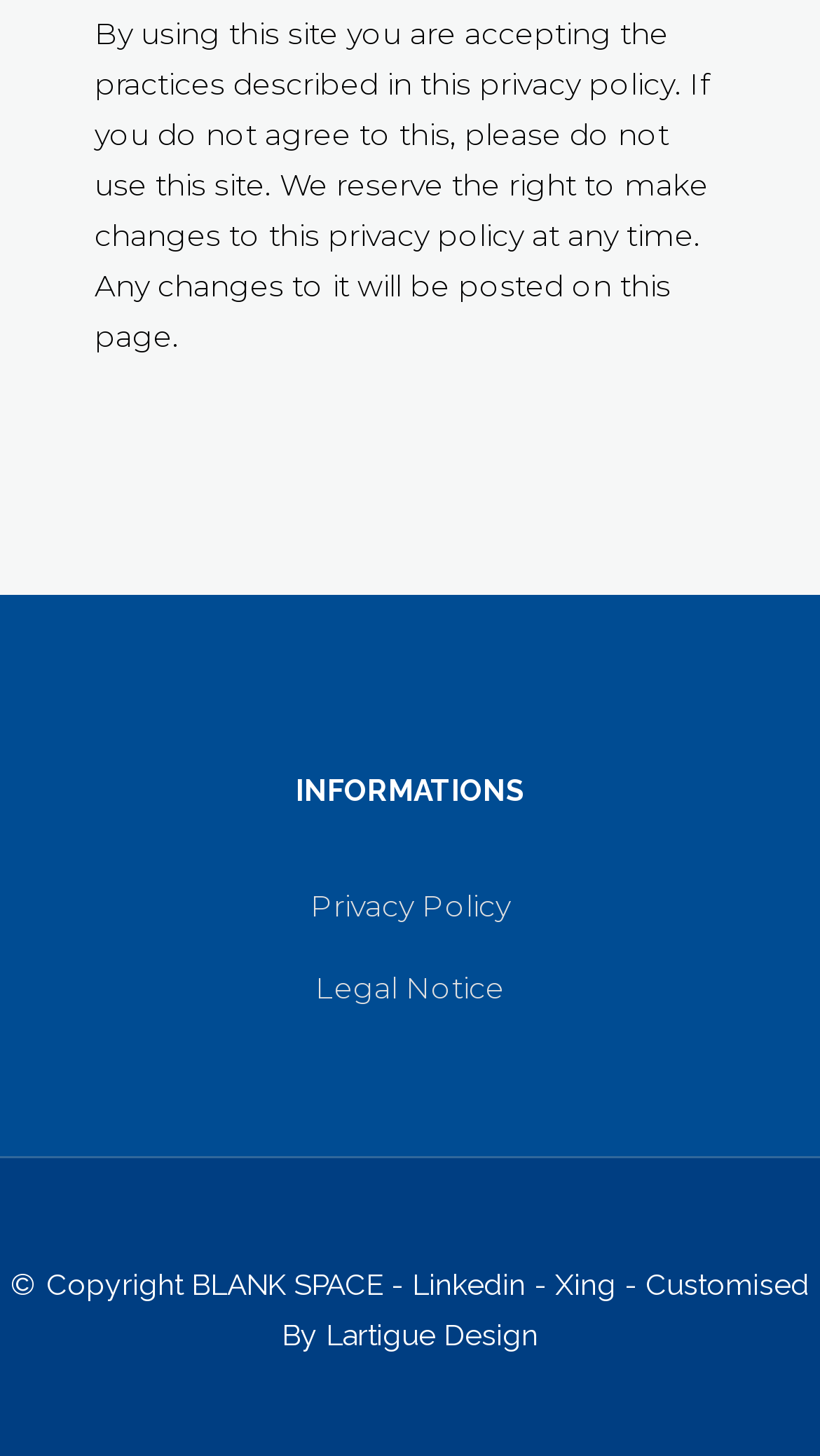Determine the bounding box coordinates of the UI element that matches the following description: "Legal Notice". The coordinates should be four float numbers between 0 and 1 in the format [left, top, right, bottom].

[0.038, 0.663, 0.962, 0.695]